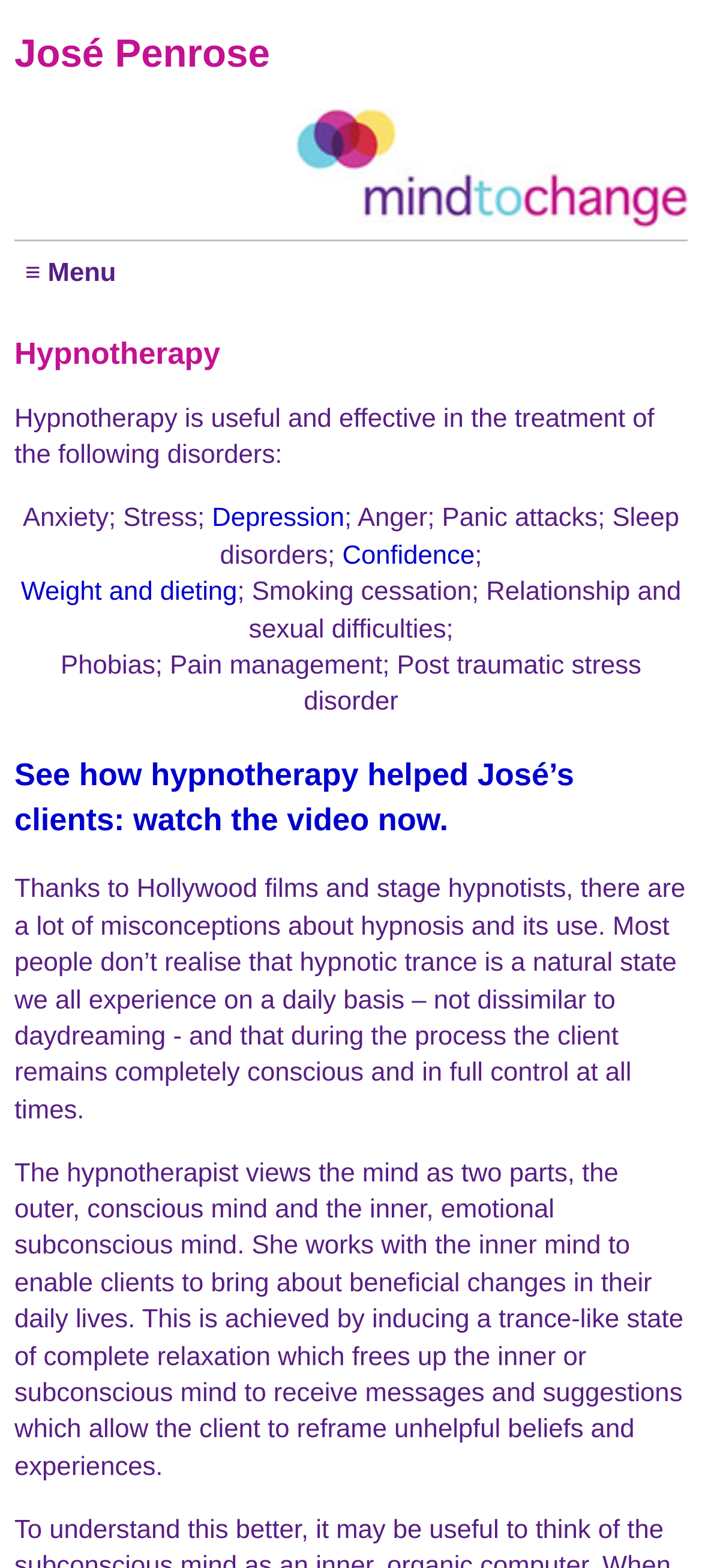Identify and provide the bounding box for the element described by: "Weight and dieting".

[0.03, 0.369, 0.338, 0.387]